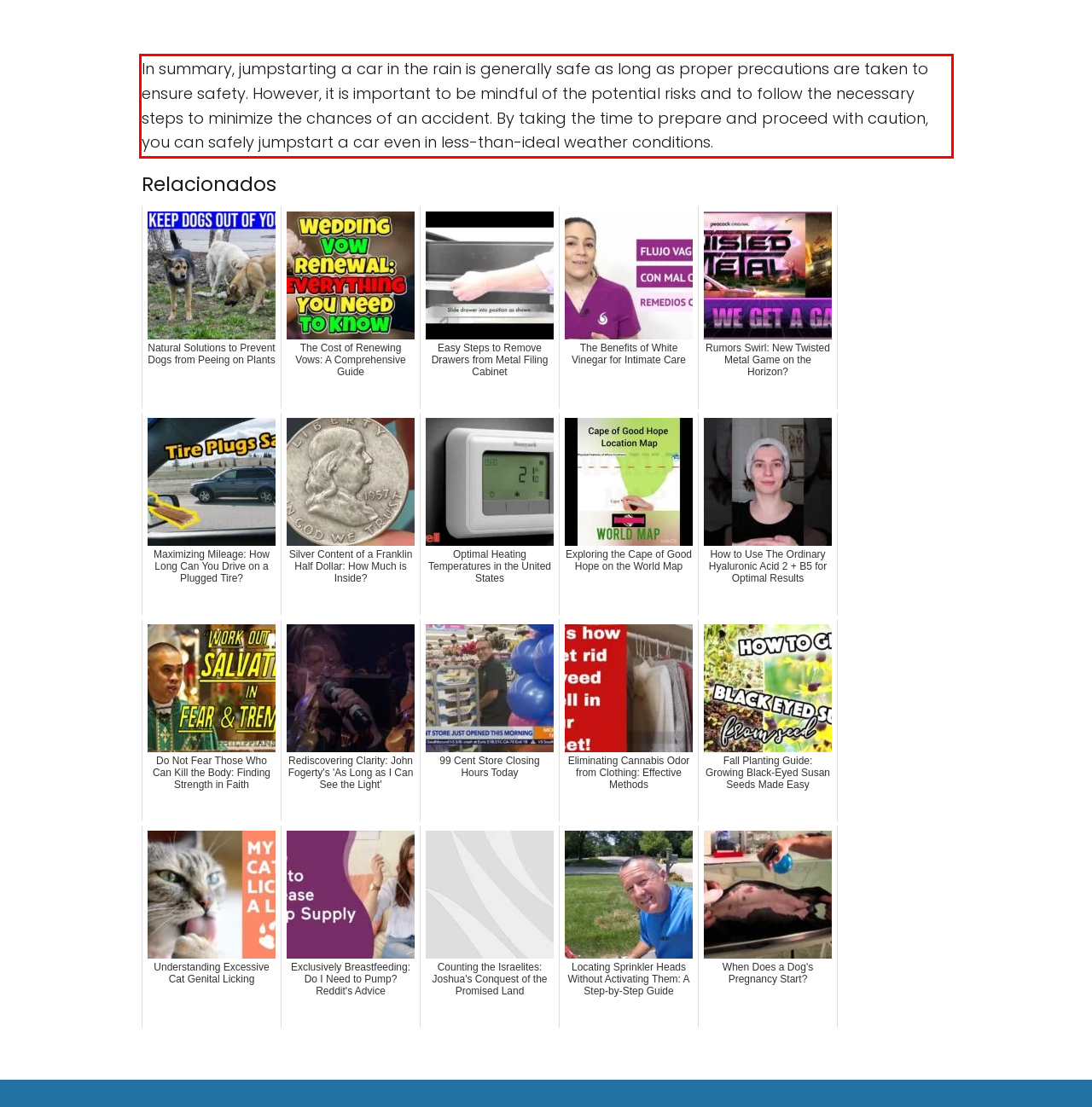With the given screenshot of a webpage, locate the red rectangle bounding box and extract the text content using OCR.

In summary, jumpstarting a car in the rain is generally safe as long as proper precautions are taken to ensure safety. However, it is important to be mindful of the potential risks and to follow the necessary steps to minimize the chances of an accident. By taking the time to prepare and proceed with caution, you can safely jumpstart a car even in less-than-ideal weather conditions.